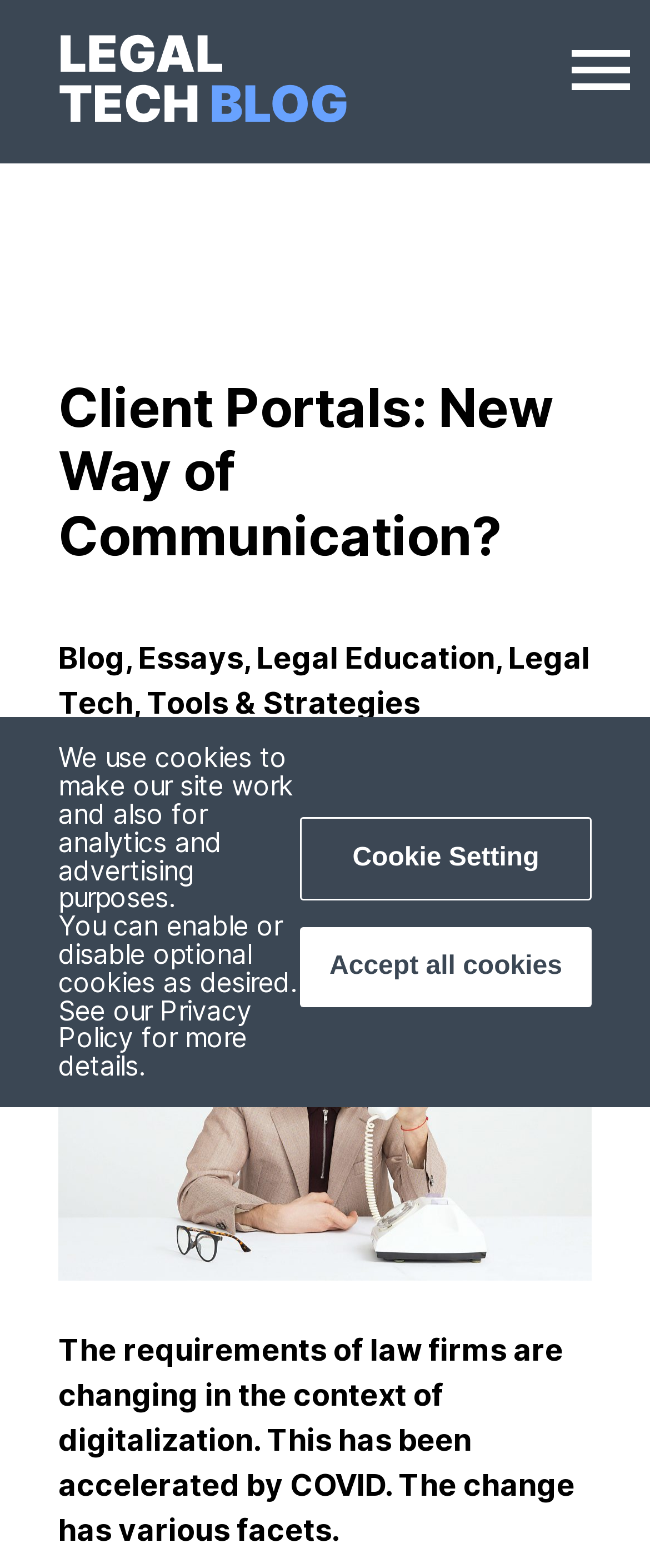What is the purpose of the website according to the text?
Using the picture, provide a one-word or short phrase answer.

To address law firms' changing requirements